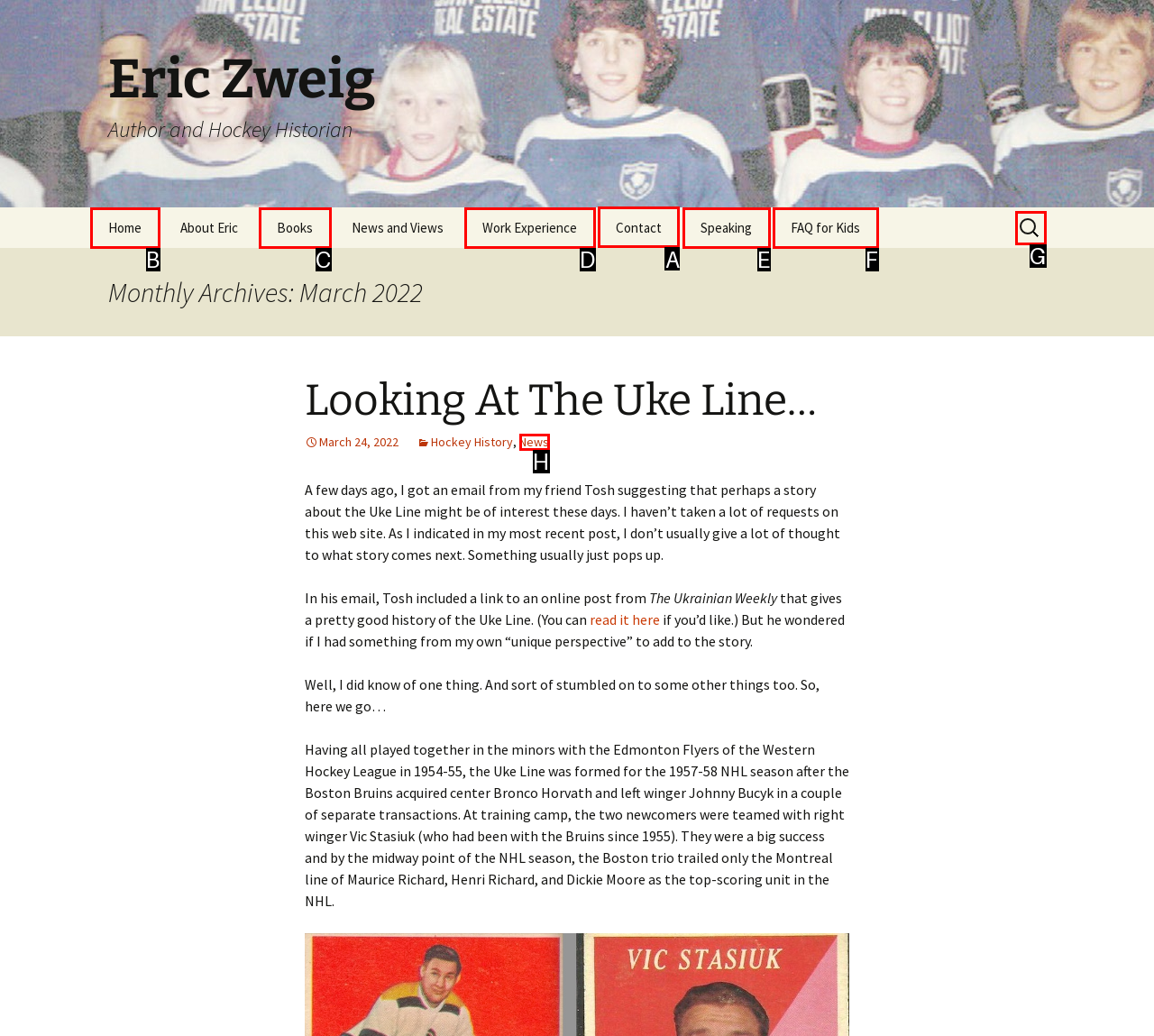Select the letter of the UI element that matches this task: Contact Eric
Provide the answer as the letter of the correct choice.

A